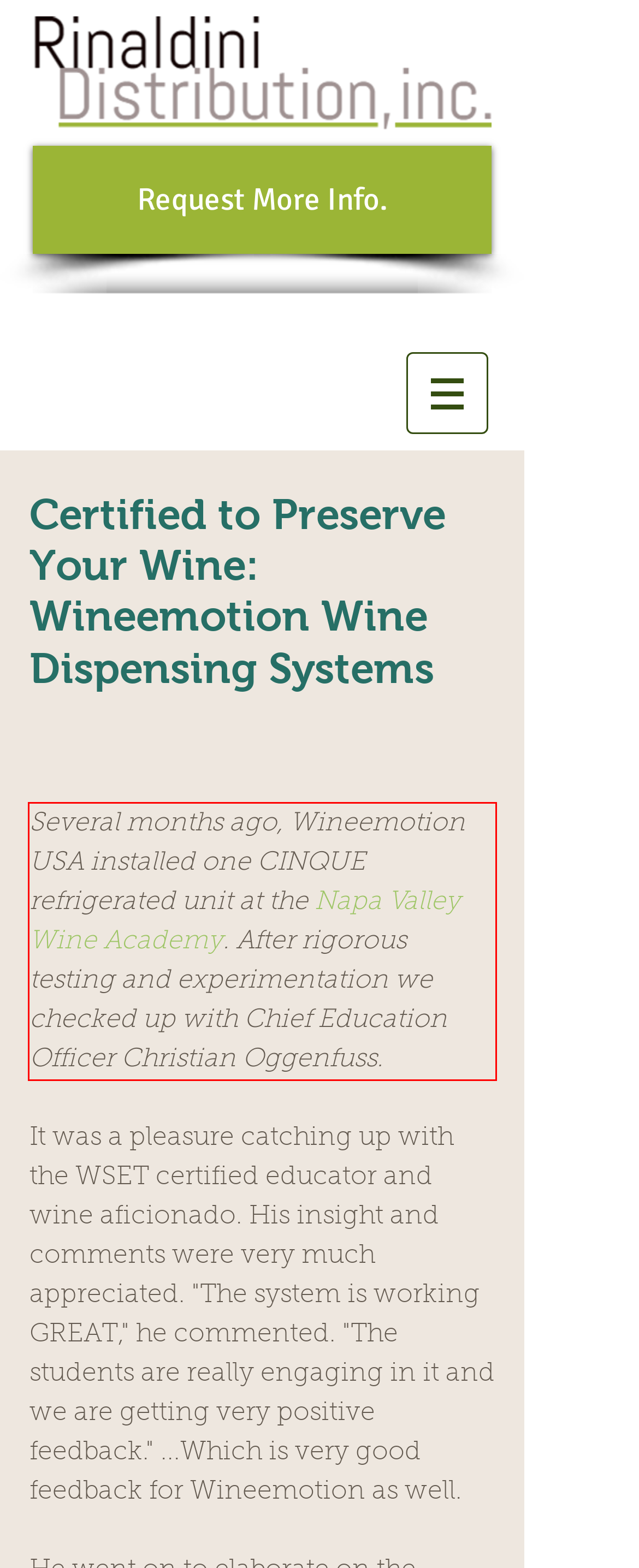Examine the screenshot of the webpage, locate the red bounding box, and perform OCR to extract the text contained within it.

Several months ago, Wineemotion USA installed one CINQUE refrigerated unit at the Napa Valley Wine Academy. After rigorous testing and experimentation we checked up with Chief Education Officer Christian Oggenfuss.